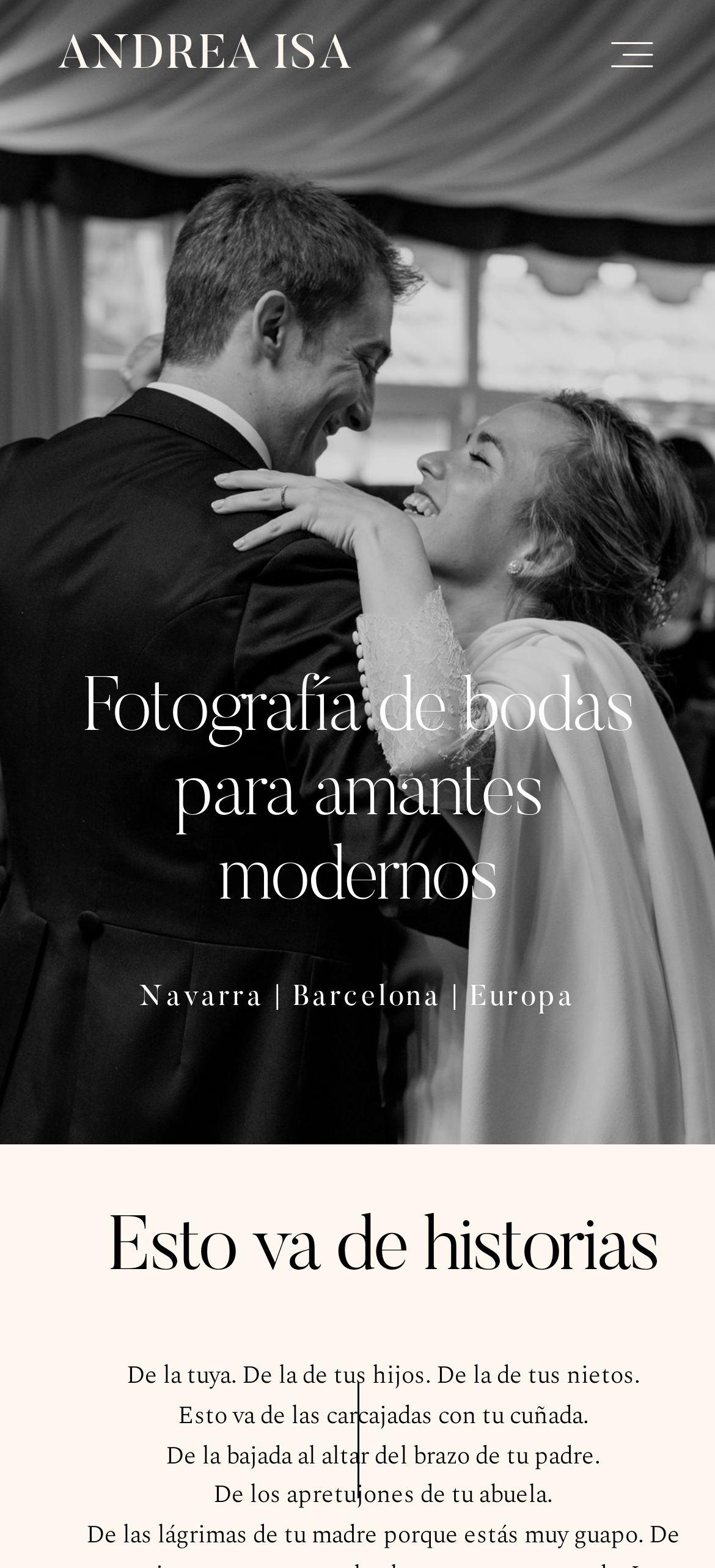Give a one-word or phrase response to the following question: What regions does the photographer cover?

Navarra, Barcelona, Europa